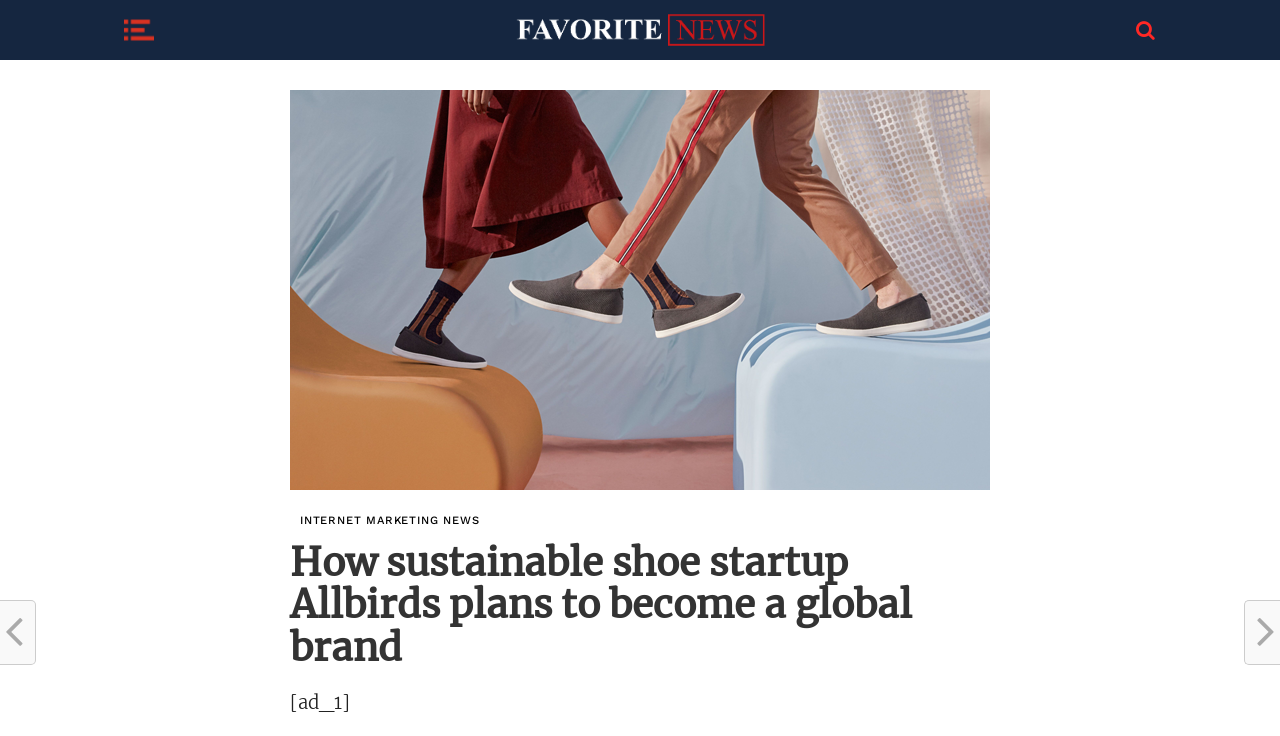Provide a thorough and detailed response to the question by examining the image: 
What is the category of news in the article?

I found a heading element with the text 'INTERNET MARKETING NEWS' which indicates the category of news in the article.